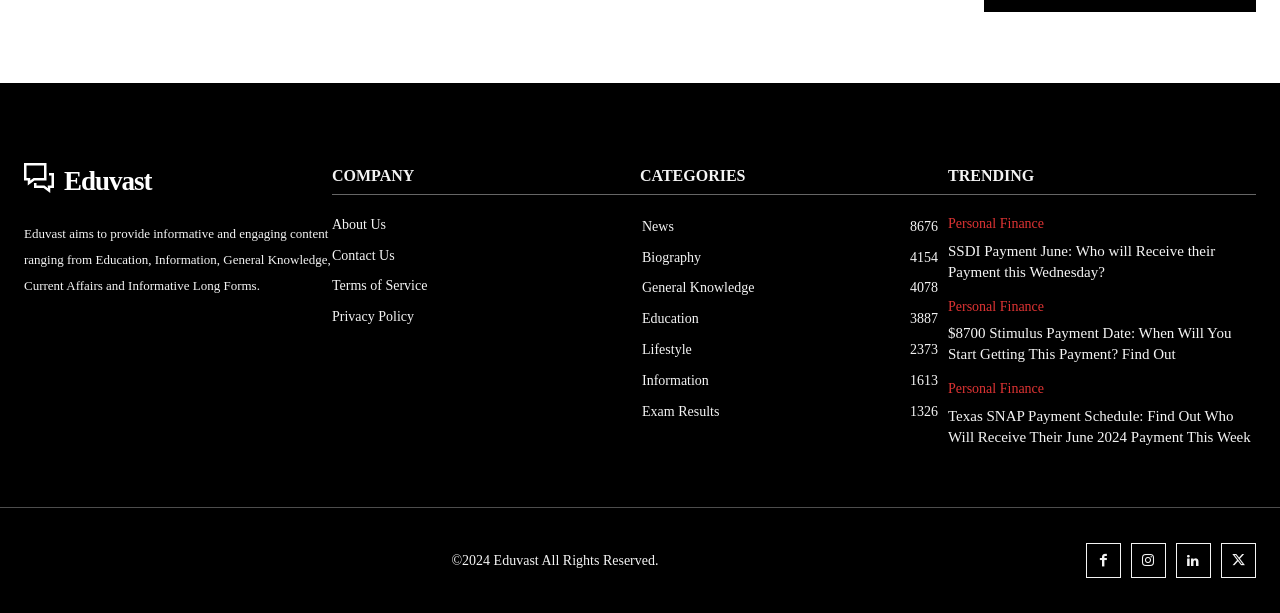Locate the bounding box of the UI element with the following description: "Lifestyle2373".

[0.502, 0.541, 0.54, 0.565]